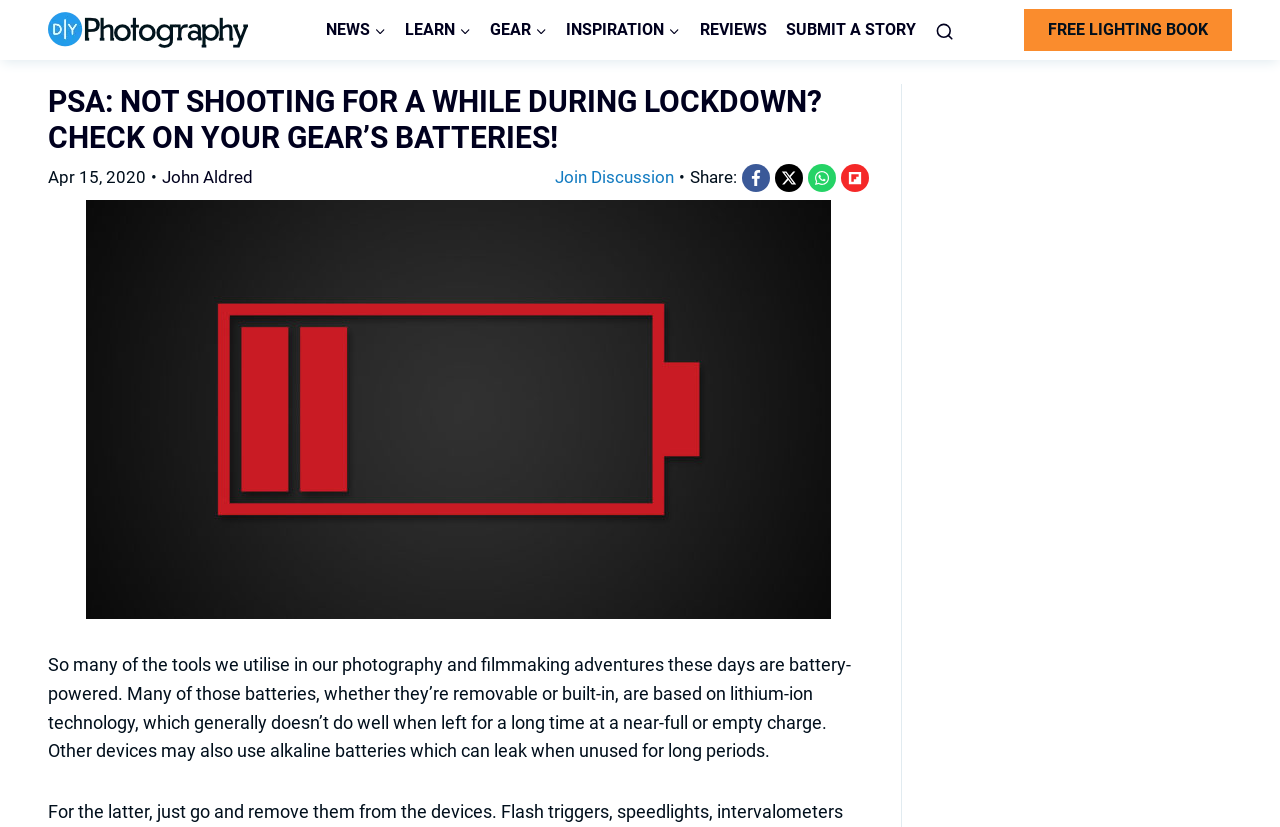Use a single word or phrase to answer the following:
What is the purpose of the article?

To remind photographers to check their gear's batteries